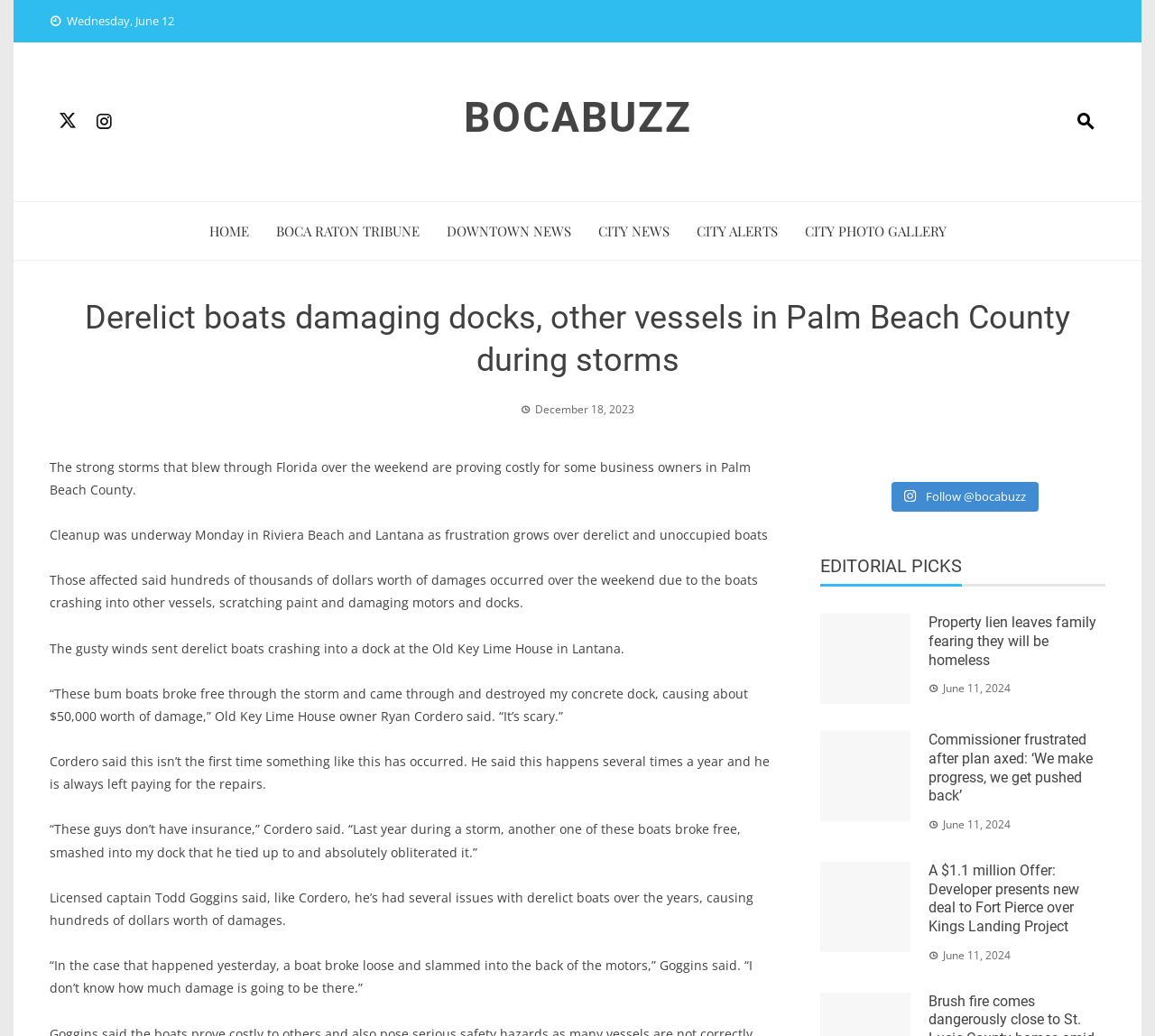Specify the bounding box coordinates of the element's area that should be clicked to execute the given instruction: "Click on the 'BOCABUZZ' link". The coordinates should be four float numbers between 0 and 1, i.e., [left, top, right, bottom].

[0.401, 0.09, 0.599, 0.137]